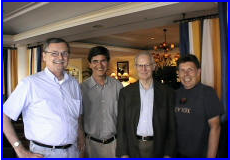Generate an elaborate caption that includes all aspects of the image.

The image captures a group of four men posing together indoors, likely at a professional conference or social gathering related to aviation and aerospace innovation. The men stand side by side, dressed in smart-casual attire, with a background featuring tastefully decorated curtains and a softly lit interior that suggests an upscale setting. 

From left to right, we see the first man wearing glasses and a light blue shirt, exuding a friendly demeanor. Next to him is a man in a darker shirt, who appears engaged in the moment. The third man, dressed in a more formal dark blazer over a white shirt, has a contemplative expression, while the last individual, wearing a casual black shirt, seems to be smiling brightly, contributing to a sense of camaraderie among the group.

This gathering could potentially link to discussions or presentations related to advanced aircraft technology, as suggested by mentions of the Morphing Aircraft Program and notable individuals in the field associated with the DARPA (Defense Advanced Research Projects Agency). The camaraderie in the image likely underscores the collaborative spirit among innovators and leaders in the aerospace sector.